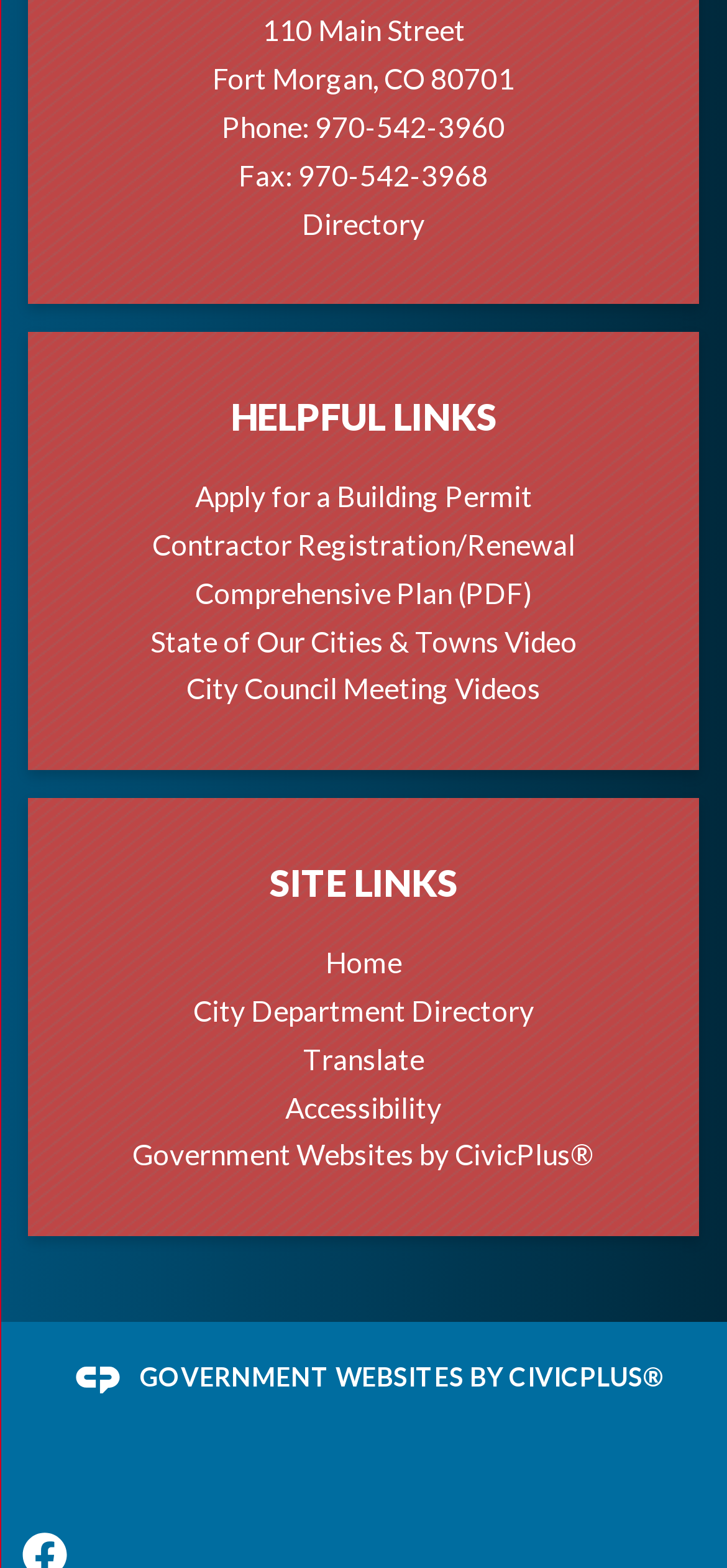Identify the bounding box coordinates of the specific part of the webpage to click to complete this instruction: "Apply for a building permit".

[0.268, 0.306, 0.732, 0.327]